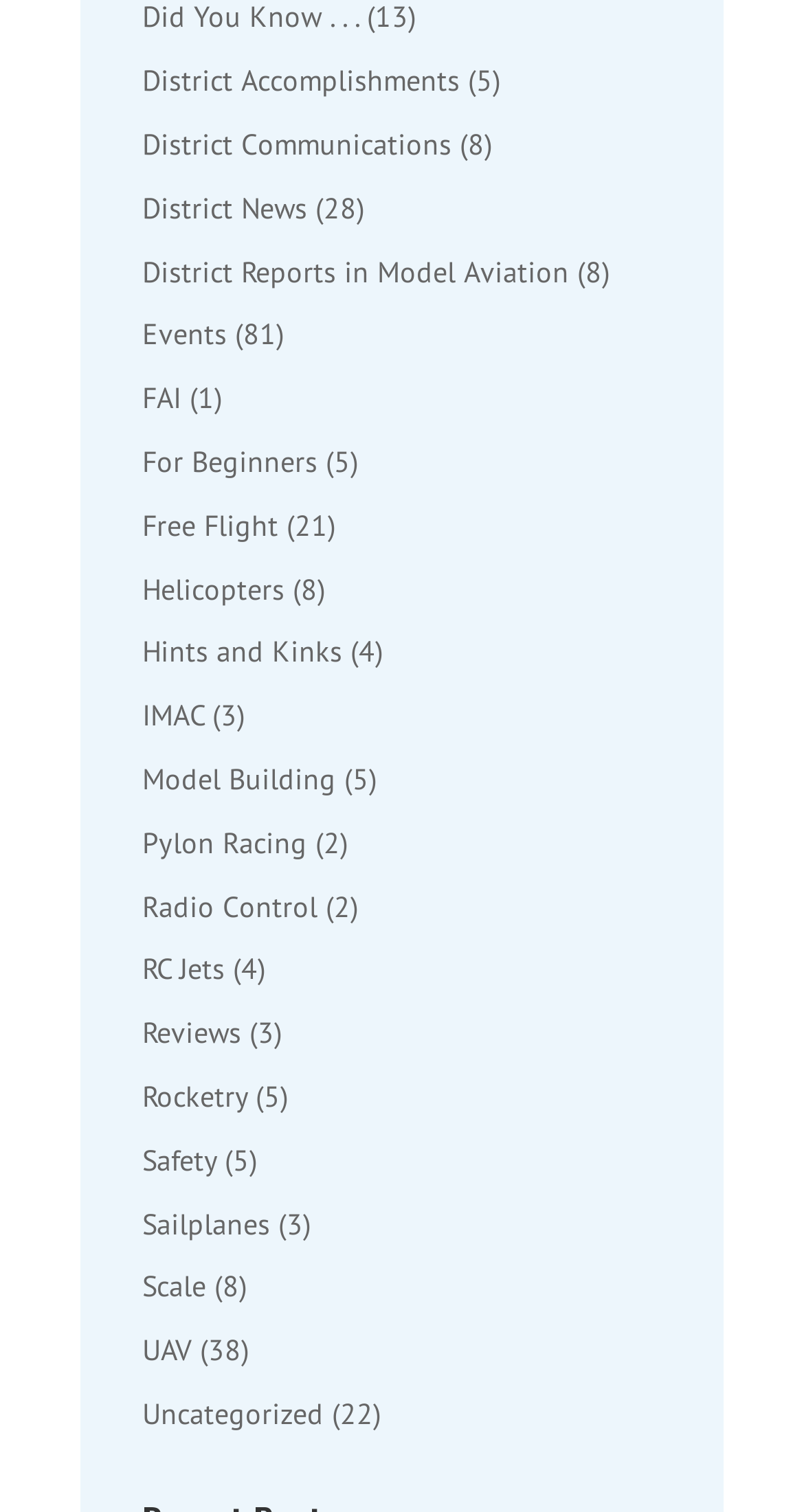What is the first link on the webpage? Refer to the image and provide a one-word or short phrase answer.

District Accomplishments